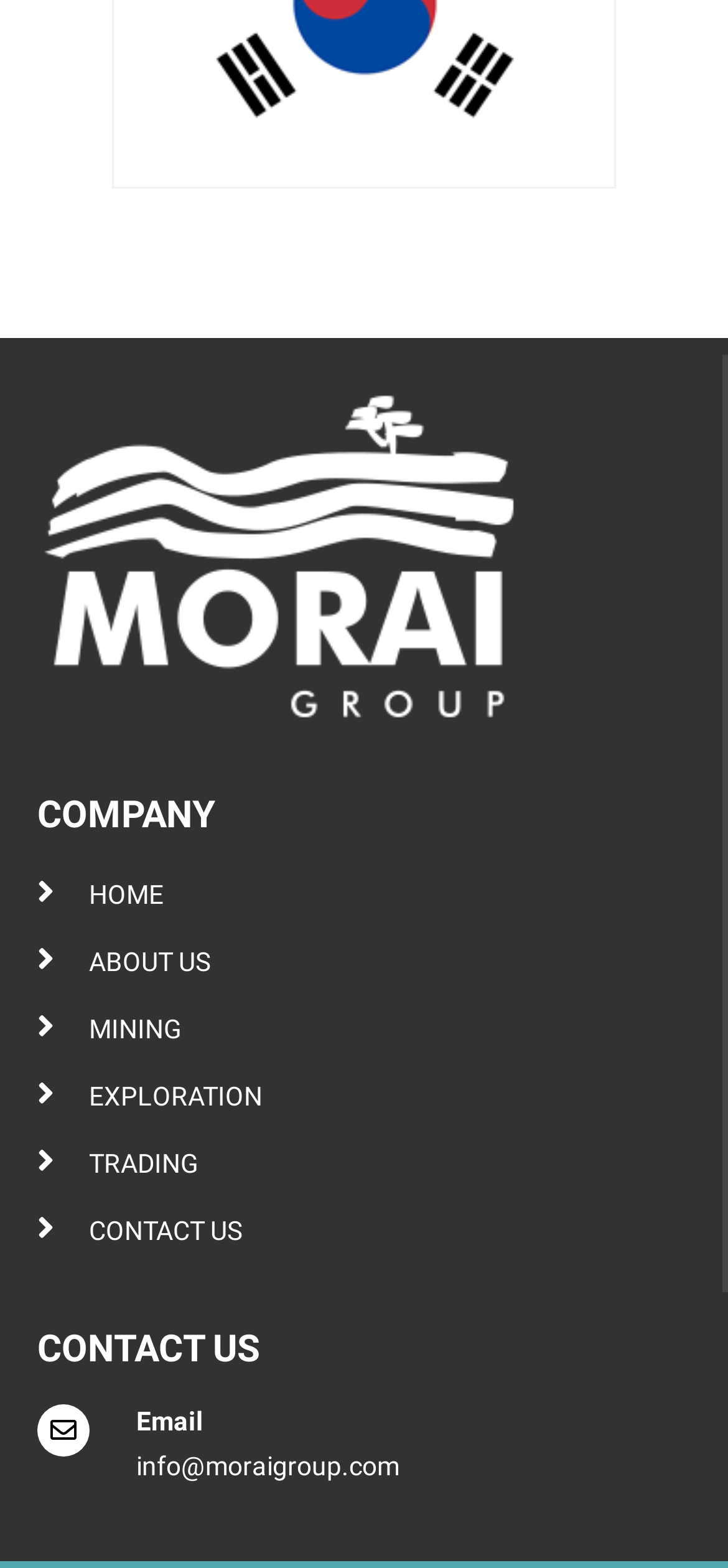Please answer the following question using a single word or phrase: 
How many main links are on the top?

6